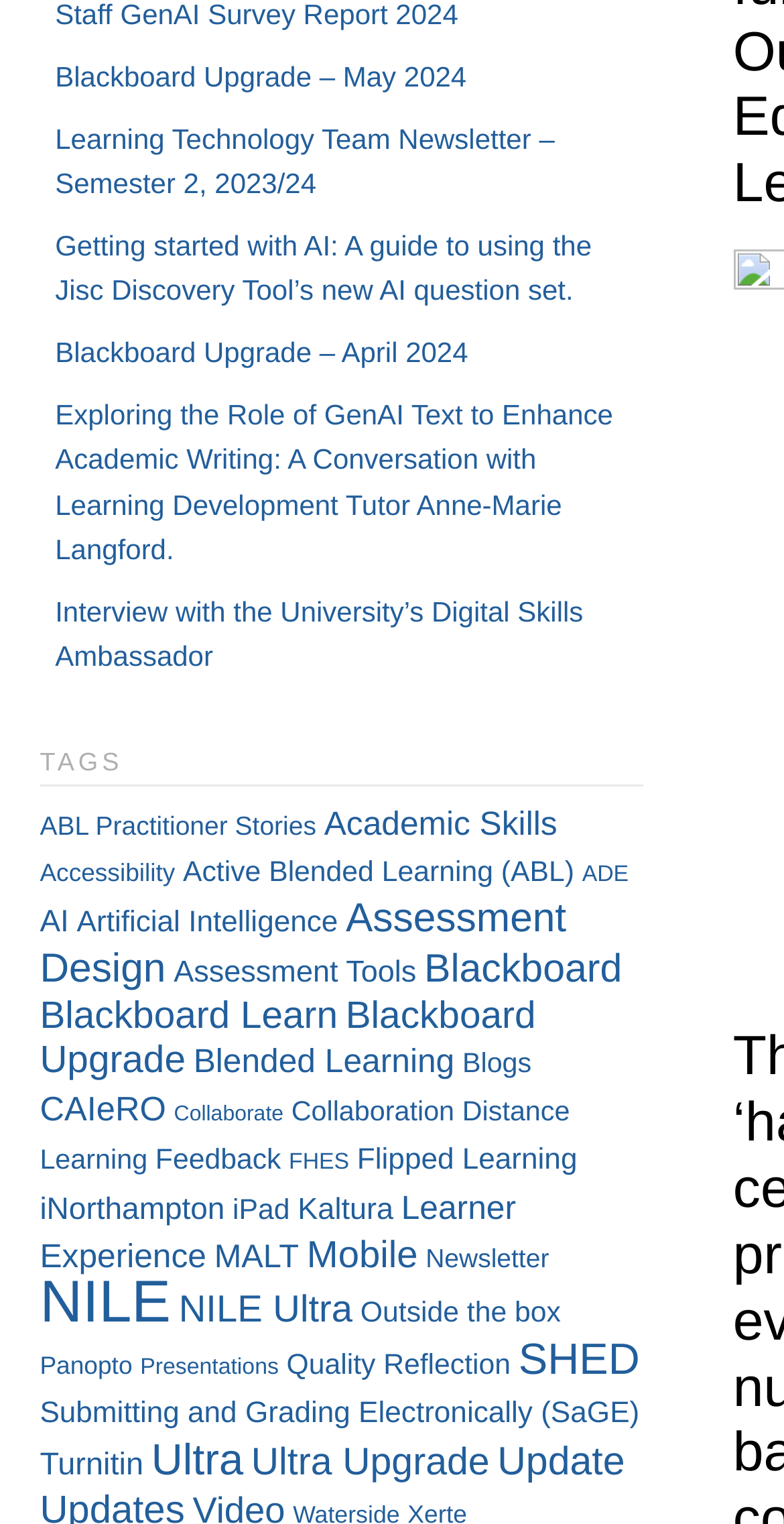What is the topic with the fewest items?
Please answer the question with a detailed and comprehensive explanation.

I scanned the links under the 'TAGS' heading and found that 'Presentations' has the fewest items, with 10 items.